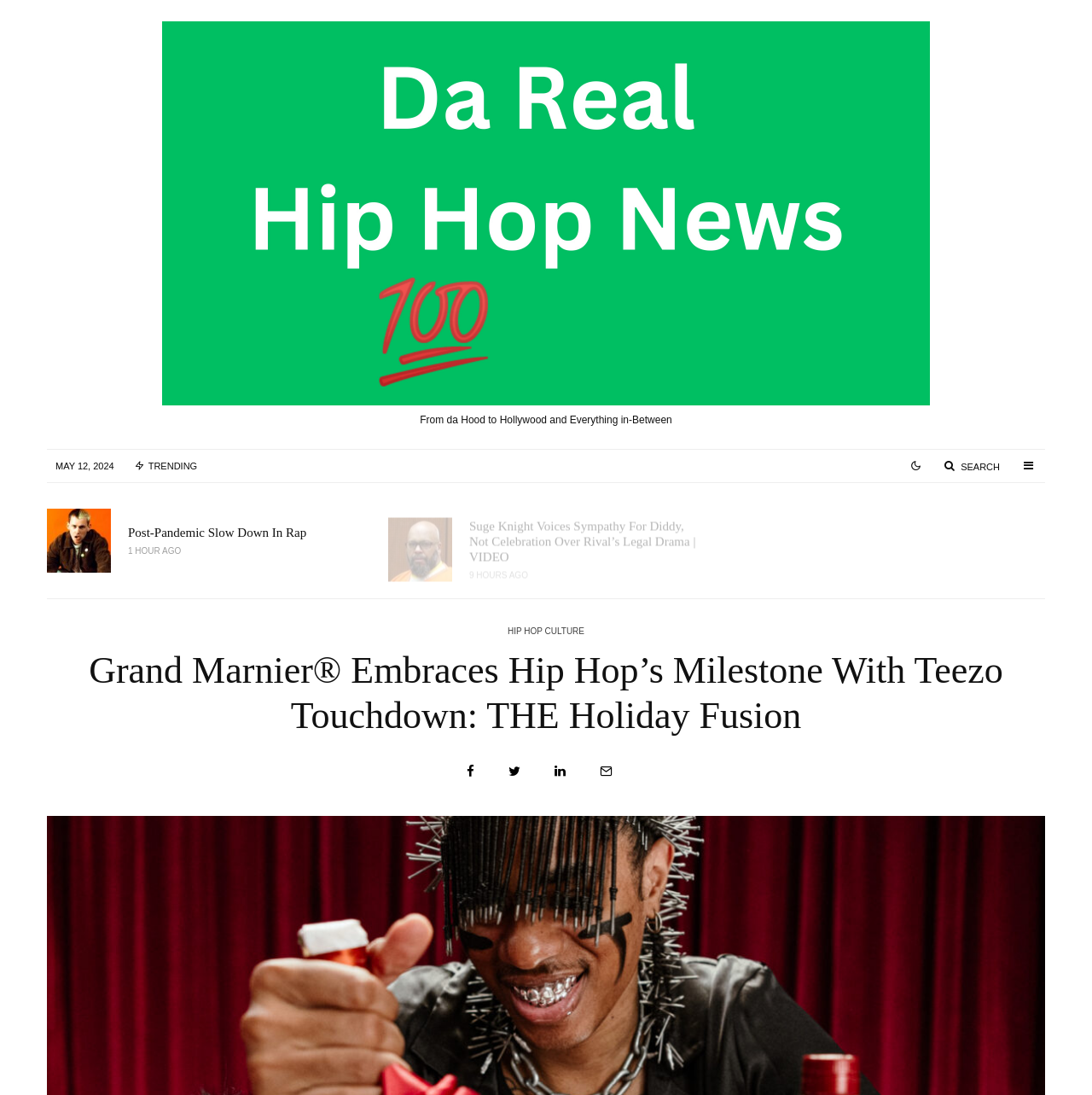Answer the question below using just one word or a short phrase: 
How long ago was the second article posted?

9 hours ago